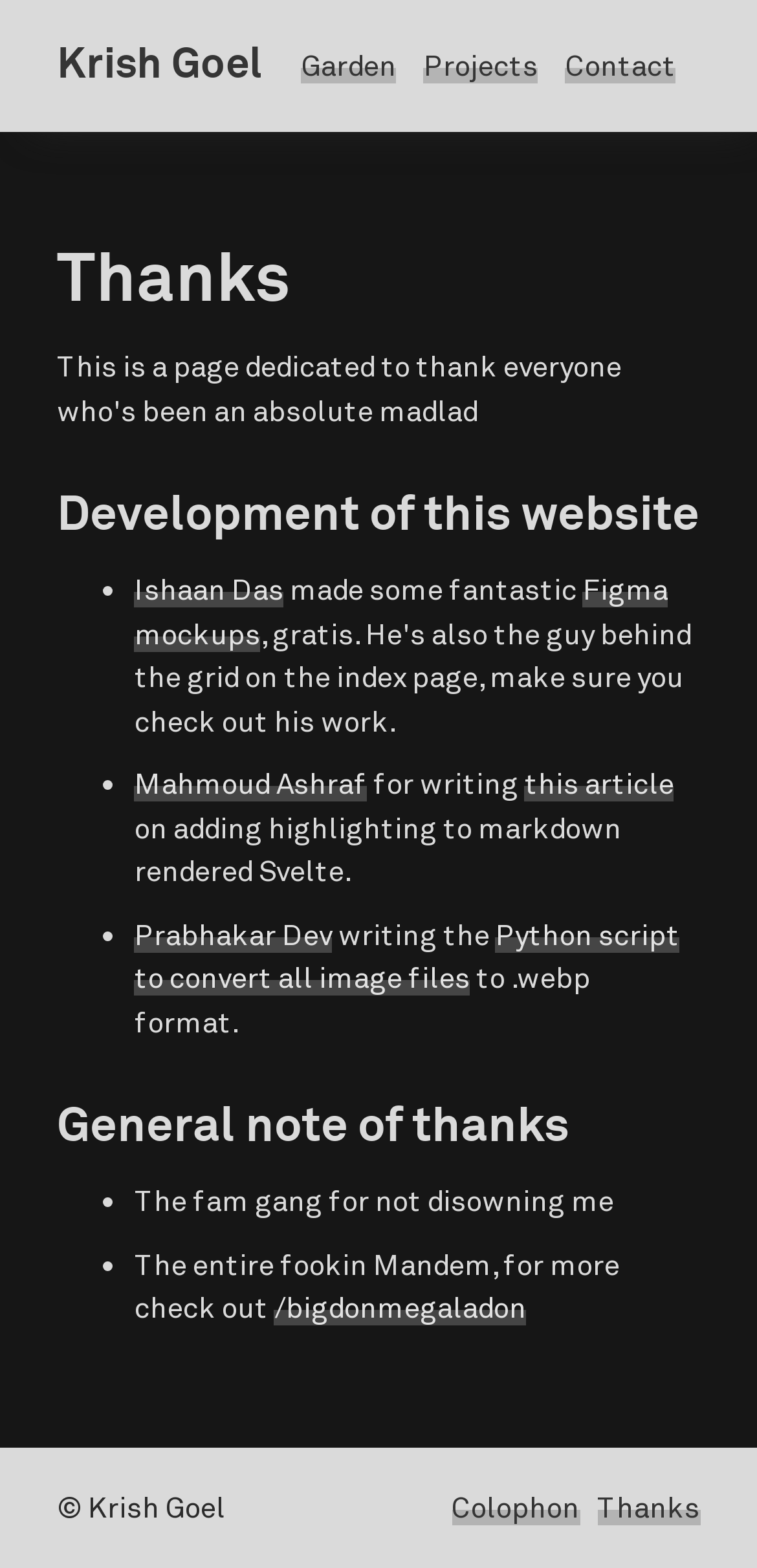Please locate the clickable area by providing the bounding box coordinates to follow this instruction: "click on article".

None